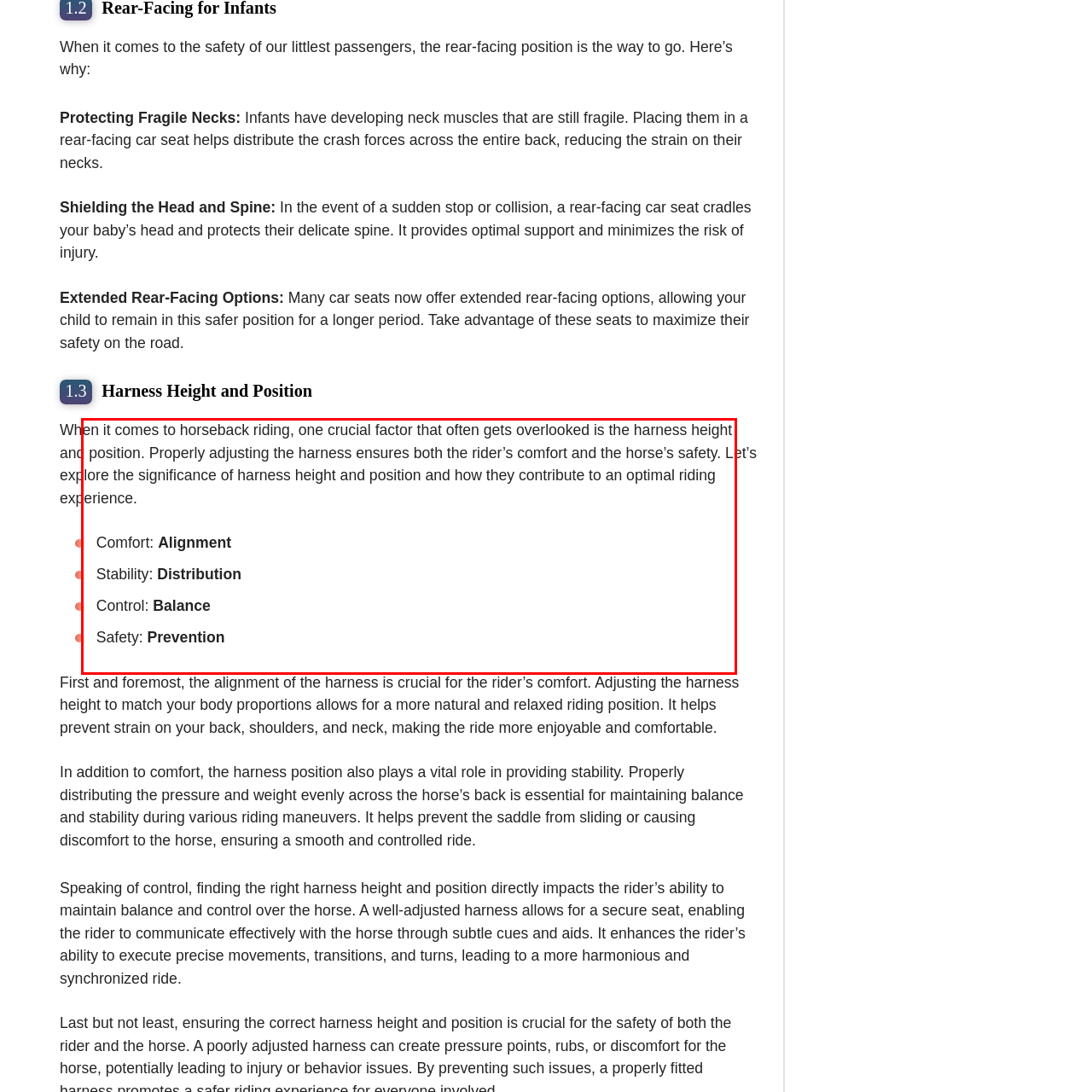Elaborate on the contents of the image highlighted by the red boundary in detail.

The image emphasizes the critical aspects of harness adjustment in horseback riding, focusing on the importance of proper alignment, distribution, balance, and prevention for both rider comfort and horse safety. It advocates for the careful consideration of harness height and position, underlining how these factors contribute to an optimal riding experience. Proper harness adjustment ensures stability and control, thereby enhancing the overall safety of both the rider and the horse during their activities.